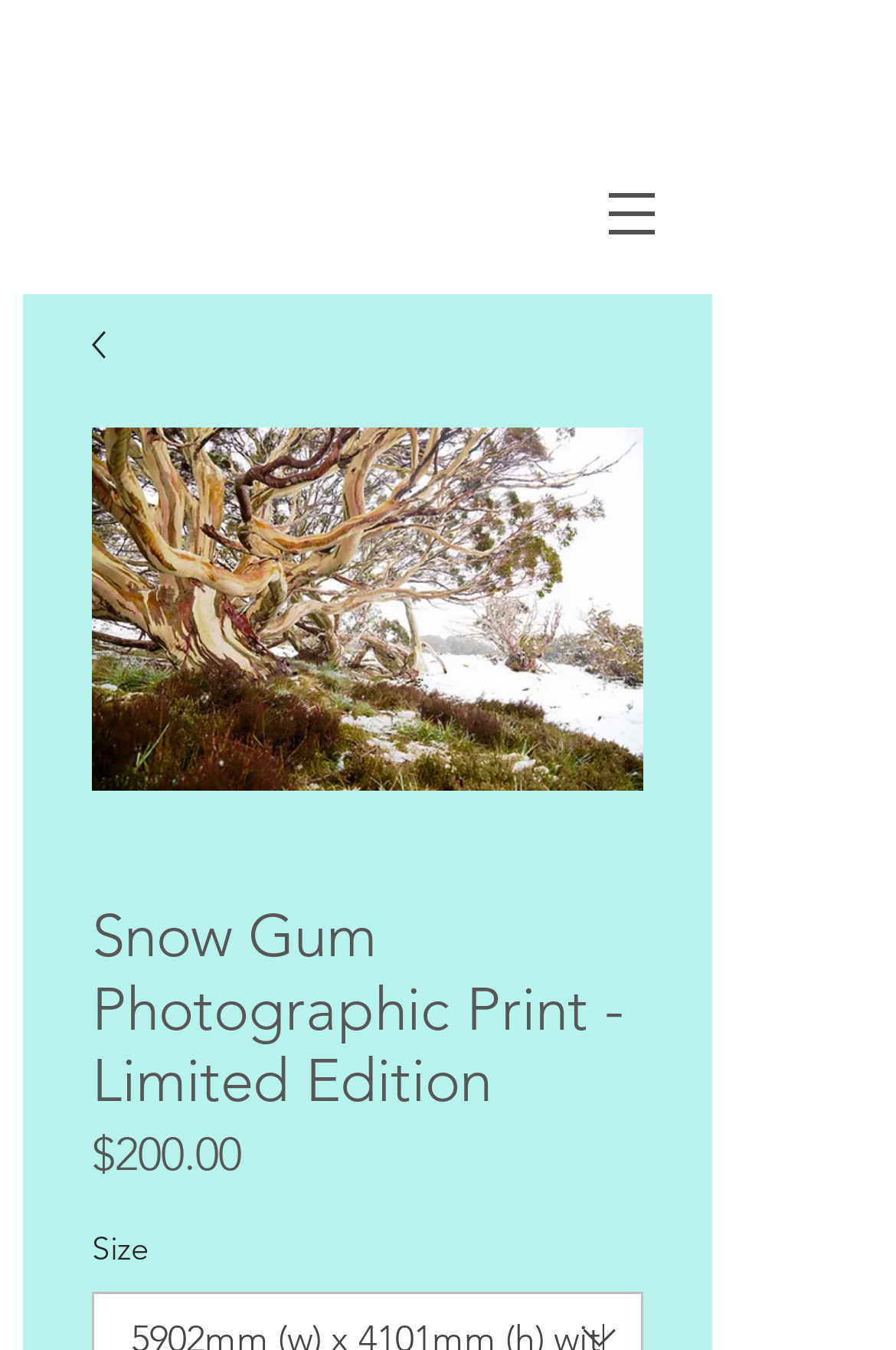What is the size of the Snow Gum Photographic Print?
Could you answer the question in a detailed manner, providing as much information as possible?

I looked for the size of the Snow Gum Photographic Print by searching for a text element that mentions the size, but I only found a label that says 'Size' without specifying the actual size.